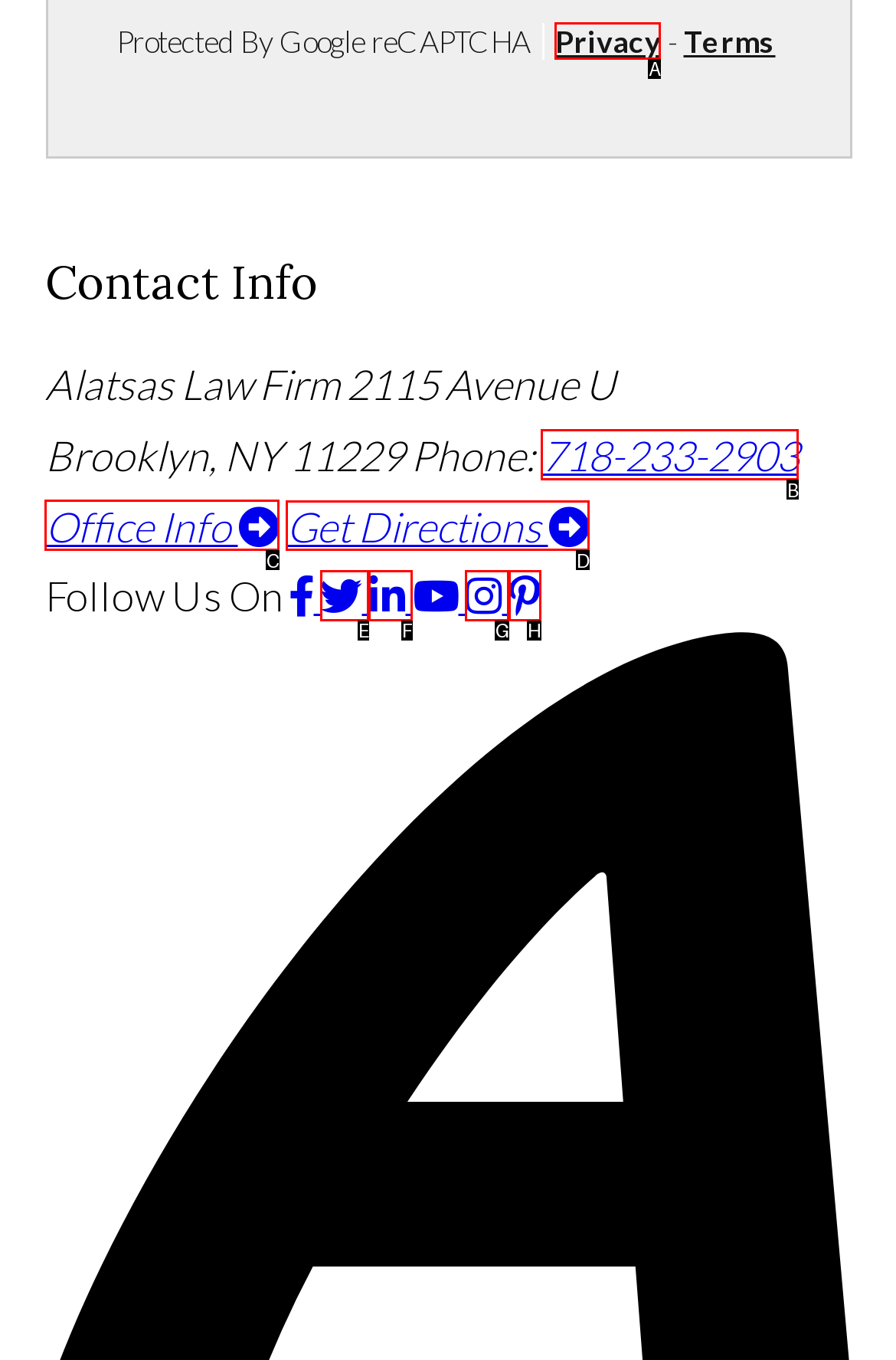Determine which HTML element to click to execute the following task: Get Directions Answer with the letter of the selected option.

D